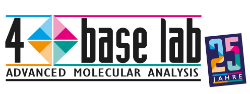Give a short answer using one word or phrase for the question:
What does the badge on the right signify?

25 years